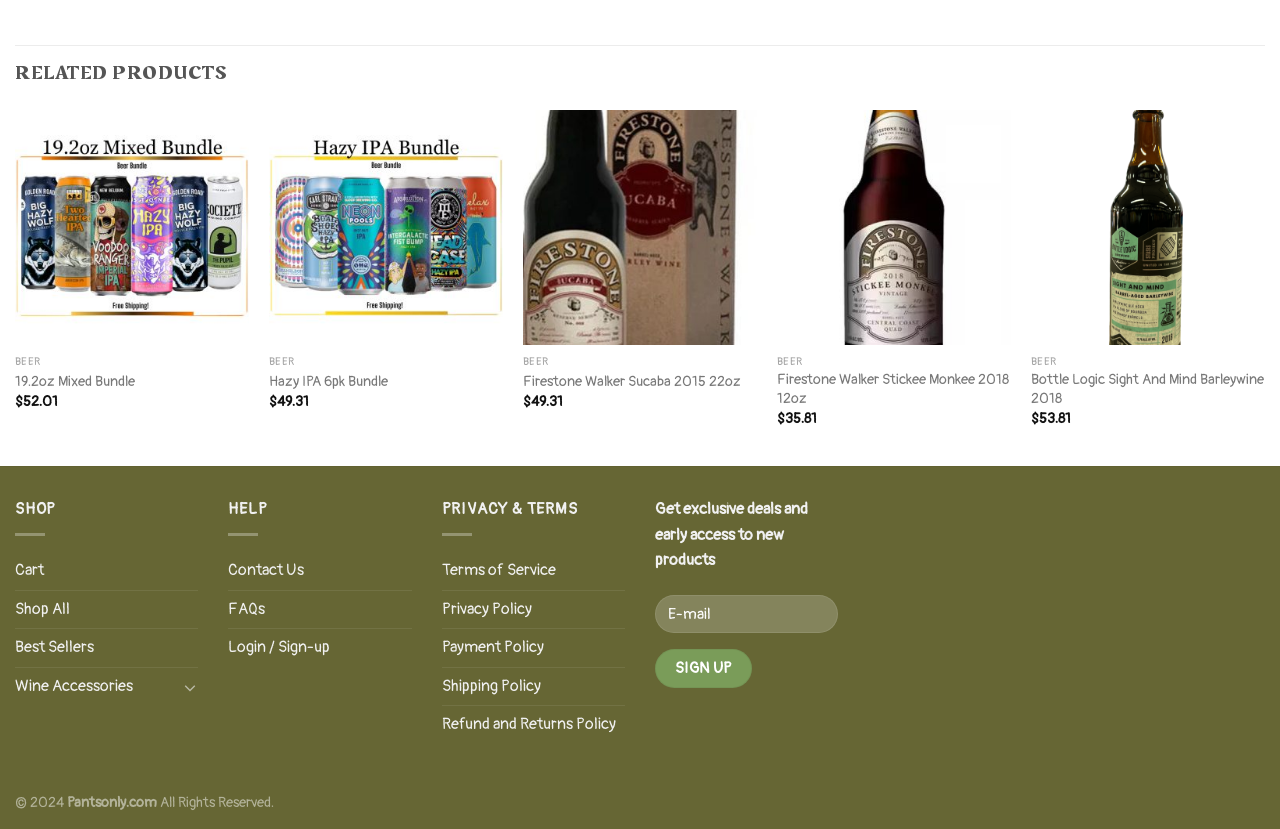What is the purpose of the button 'Toggle'?
From the details in the image, provide a complete and detailed answer to the question.

The purpose of the button 'Toggle' is not explicitly stated on the webpage, but it is likely used to toggle some functionality or menu.